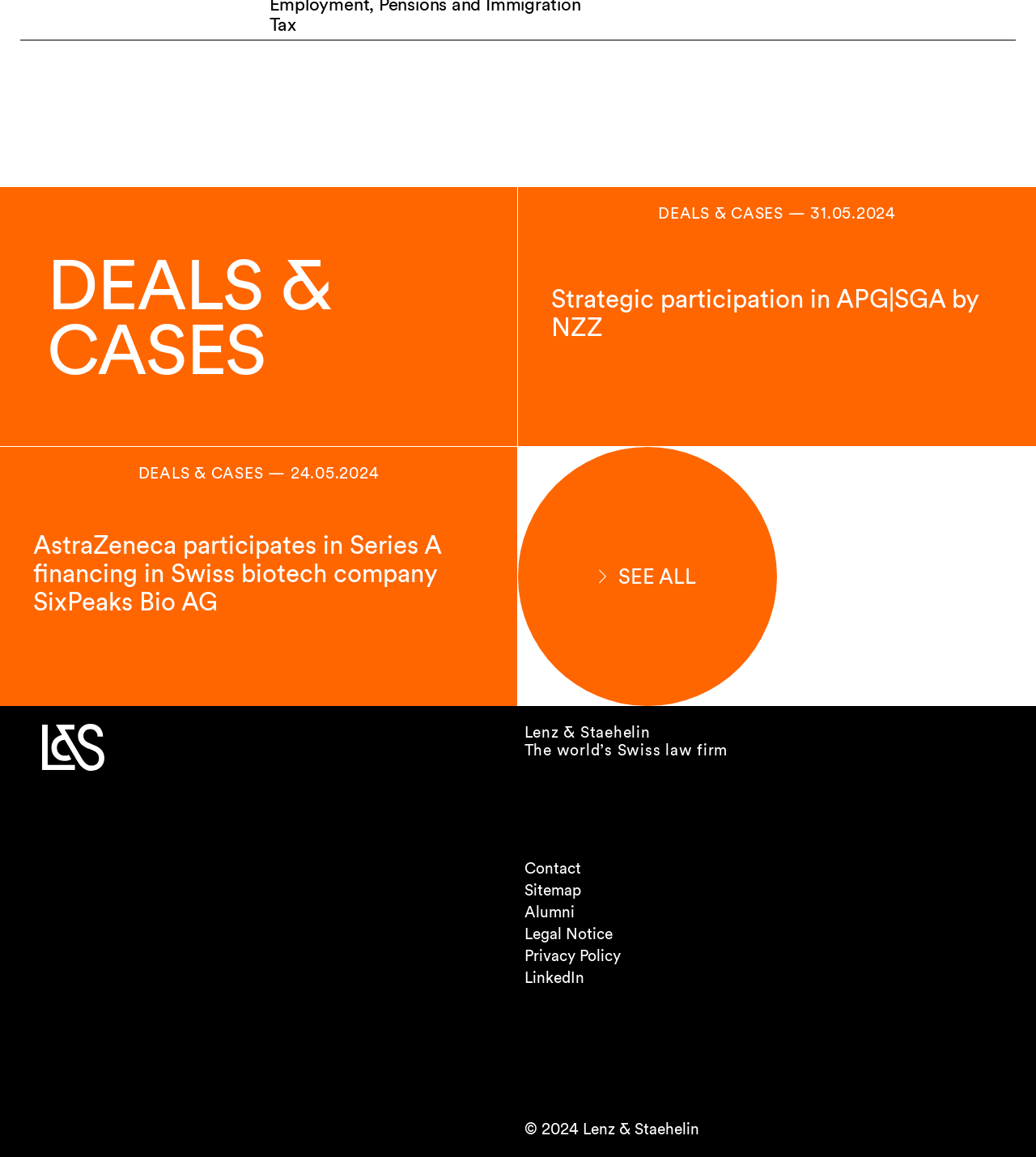Given the element description Legal Notice, identify the bounding box coordinates for the UI element on the webpage screenshot. The format should be (top-left x, top-left y, bottom-right x, bottom-right y), with values between 0 and 1.

[0.506, 0.799, 0.591, 0.815]